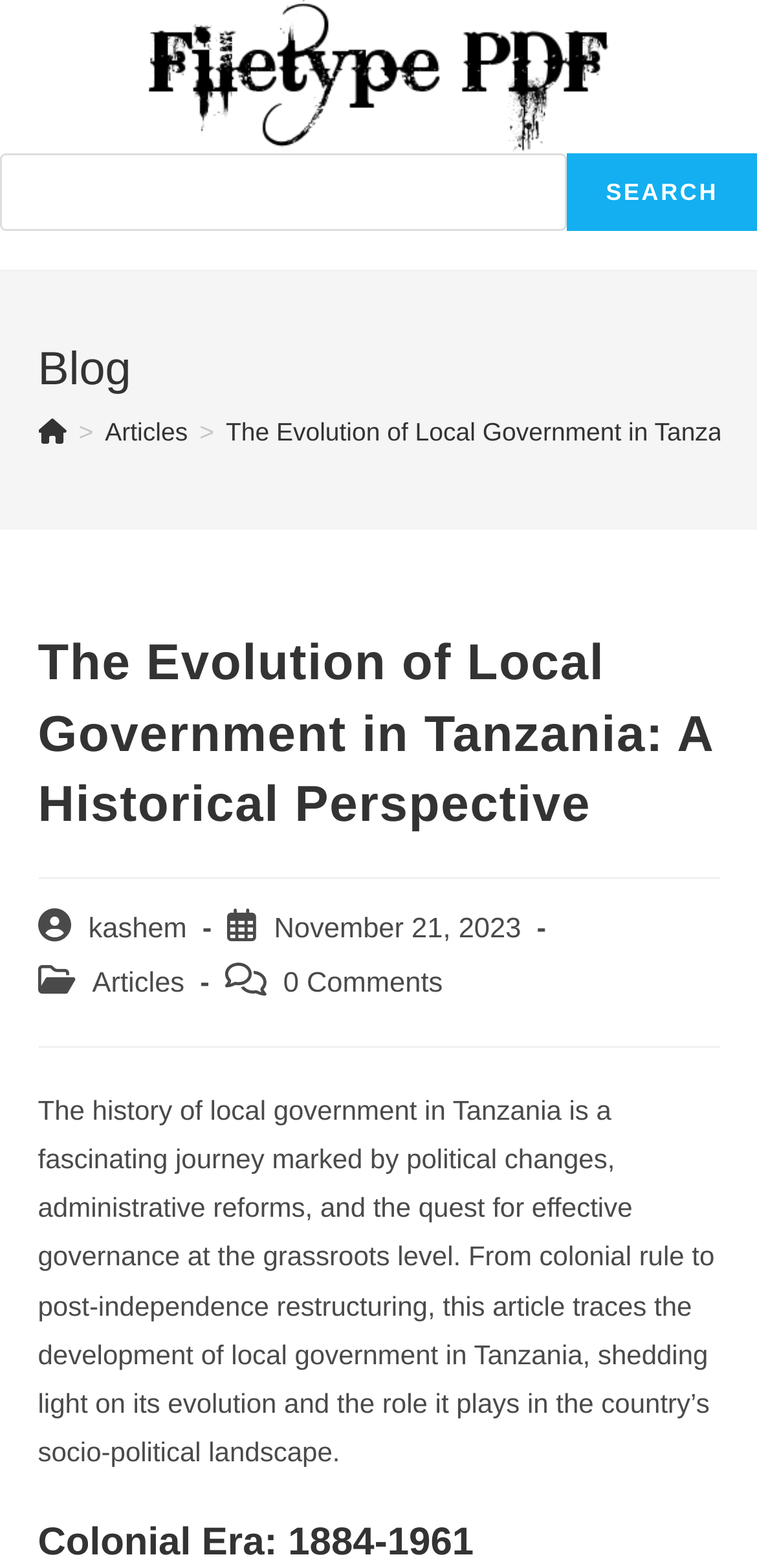Identify the bounding box for the UI element described as: "Search". The coordinates should be four float numbers between 0 and 1, i.e., [left, top, right, bottom].

[0.749, 0.097, 1.0, 0.147]